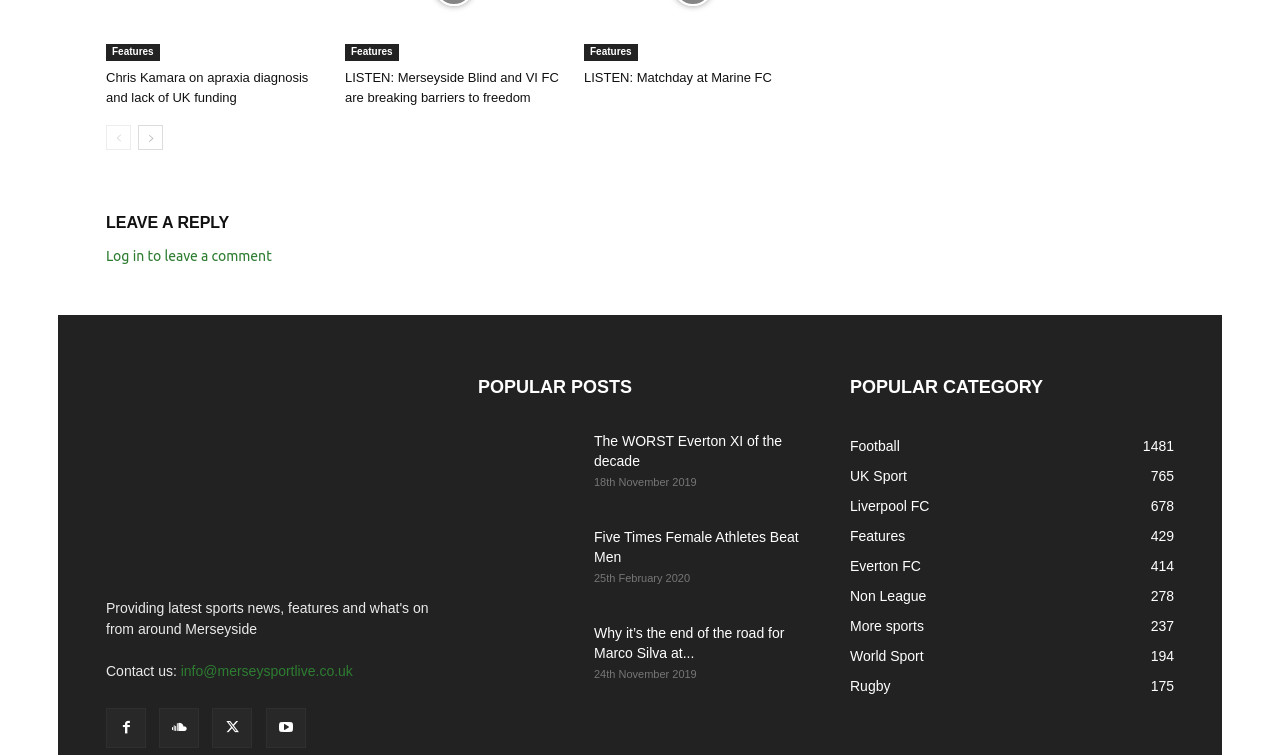Find the bounding box coordinates for the HTML element specified by: "LISTEN: Matchday at Marine FC".

[0.456, 0.093, 0.603, 0.113]